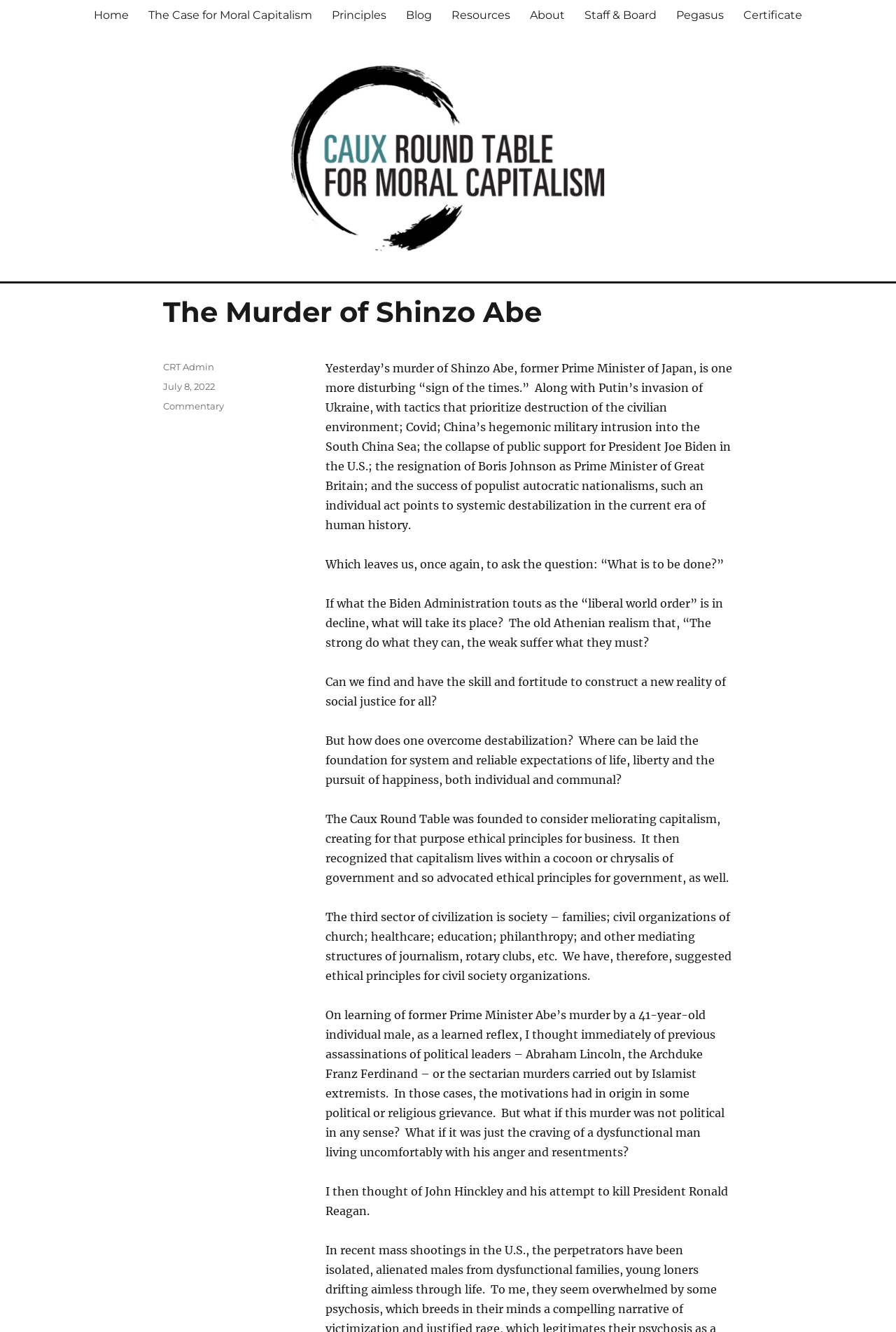Locate the bounding box coordinates of the area to click to fulfill this instruction: "Click the 'Commentary' link in the footer". The bounding box should be presented as four float numbers between 0 and 1, in the order [left, top, right, bottom].

[0.182, 0.3, 0.25, 0.309]